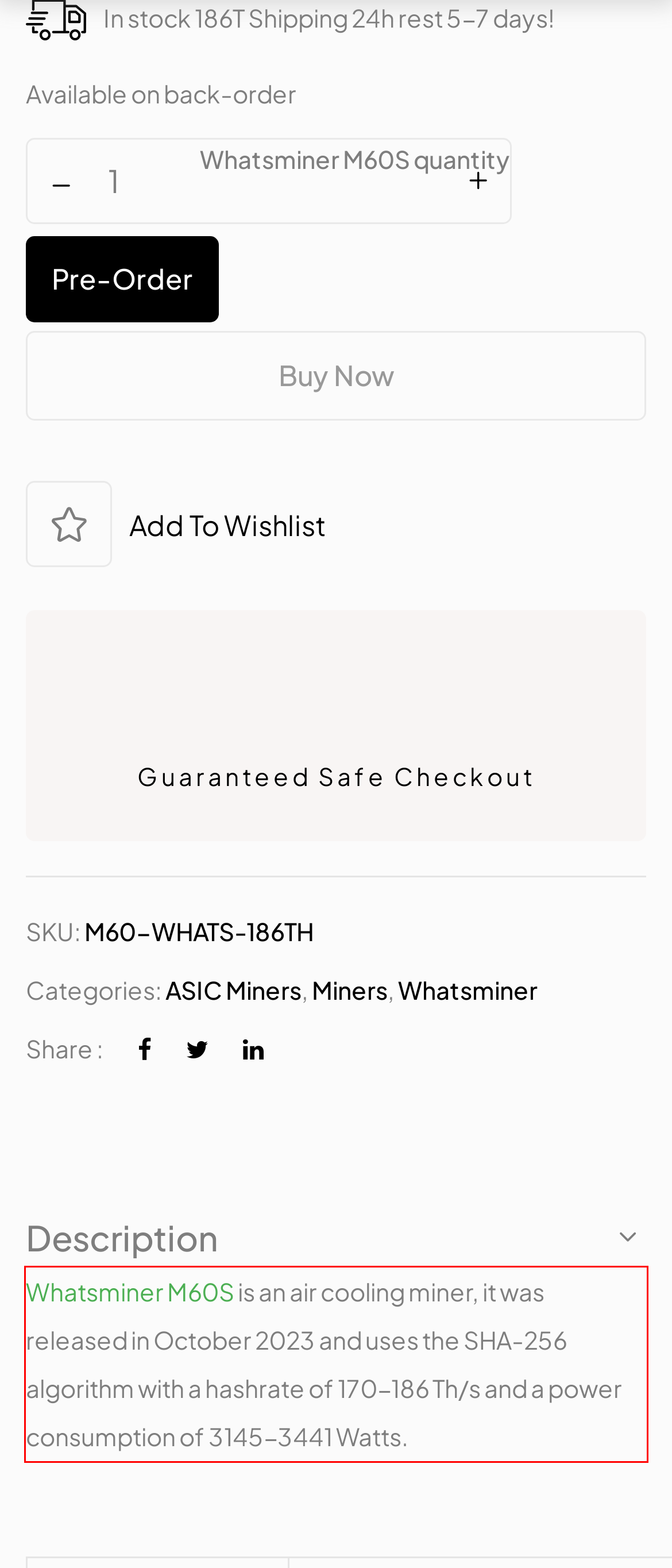In the given screenshot, locate the red bounding box and extract the text content from within it.

Whatsminer M60S is an air cooling miner, it was released in October 2023 and uses the SHA-256 algorithm with a hashrate of 170-186 Th/s and a power consumption of 3145-3441 Watts.